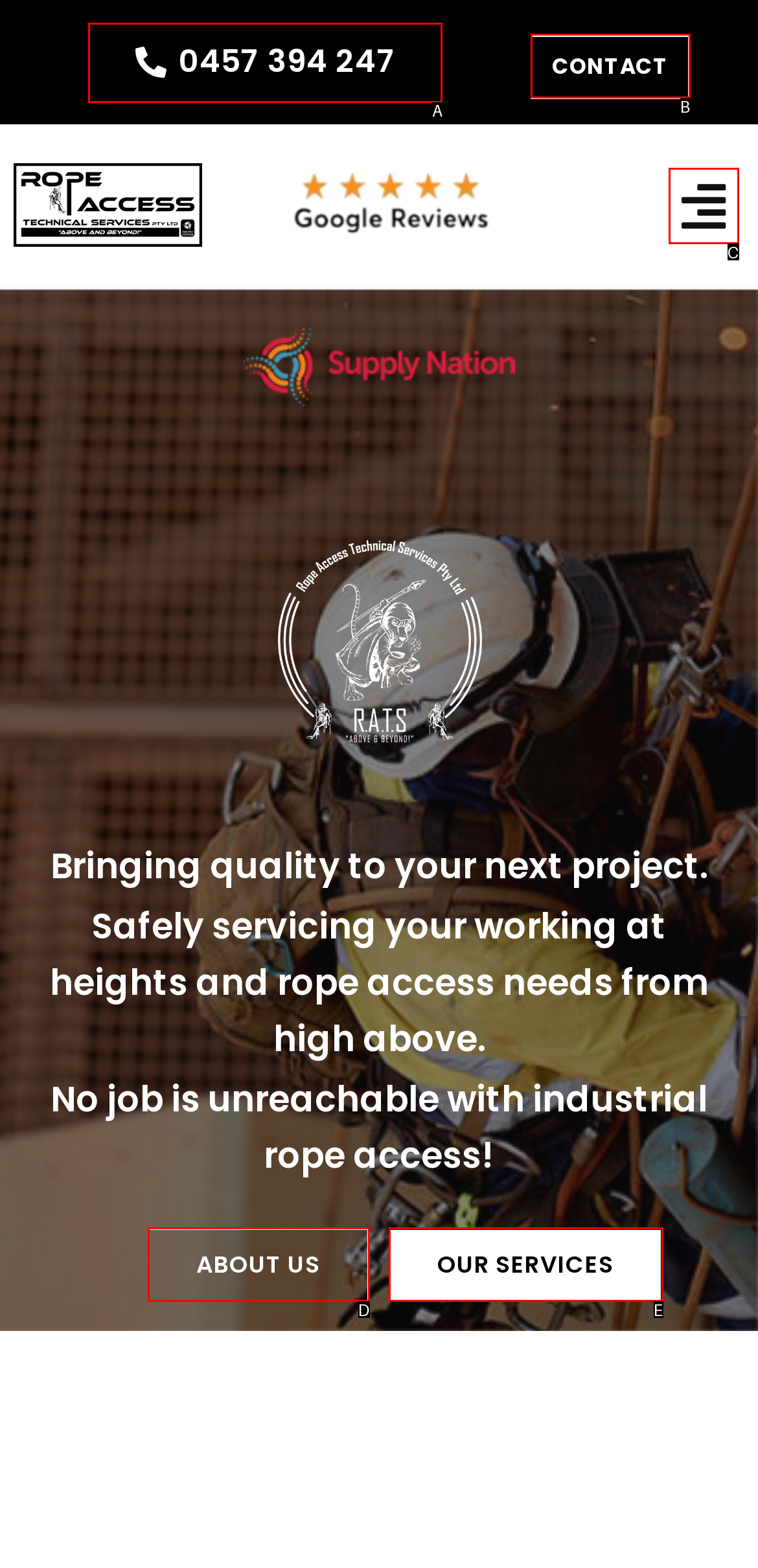Find the option that fits the given description: 0457 394 247
Answer with the letter representing the correct choice directly.

A